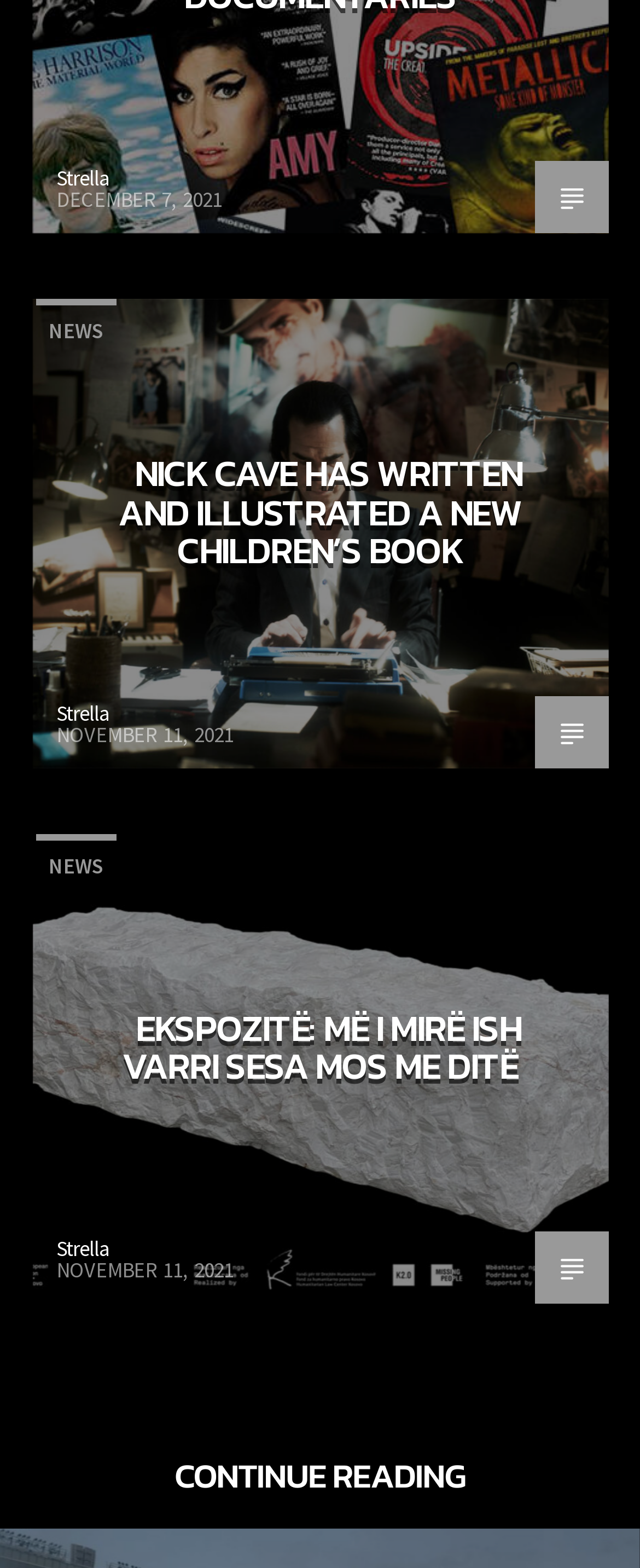Provide the bounding box coordinates of the HTML element described as: "parent_node: Strella". The bounding box coordinates should be four float numbers between 0 and 1, i.e., [left, top, right, bottom].

[0.836, 0.444, 0.95, 0.491]